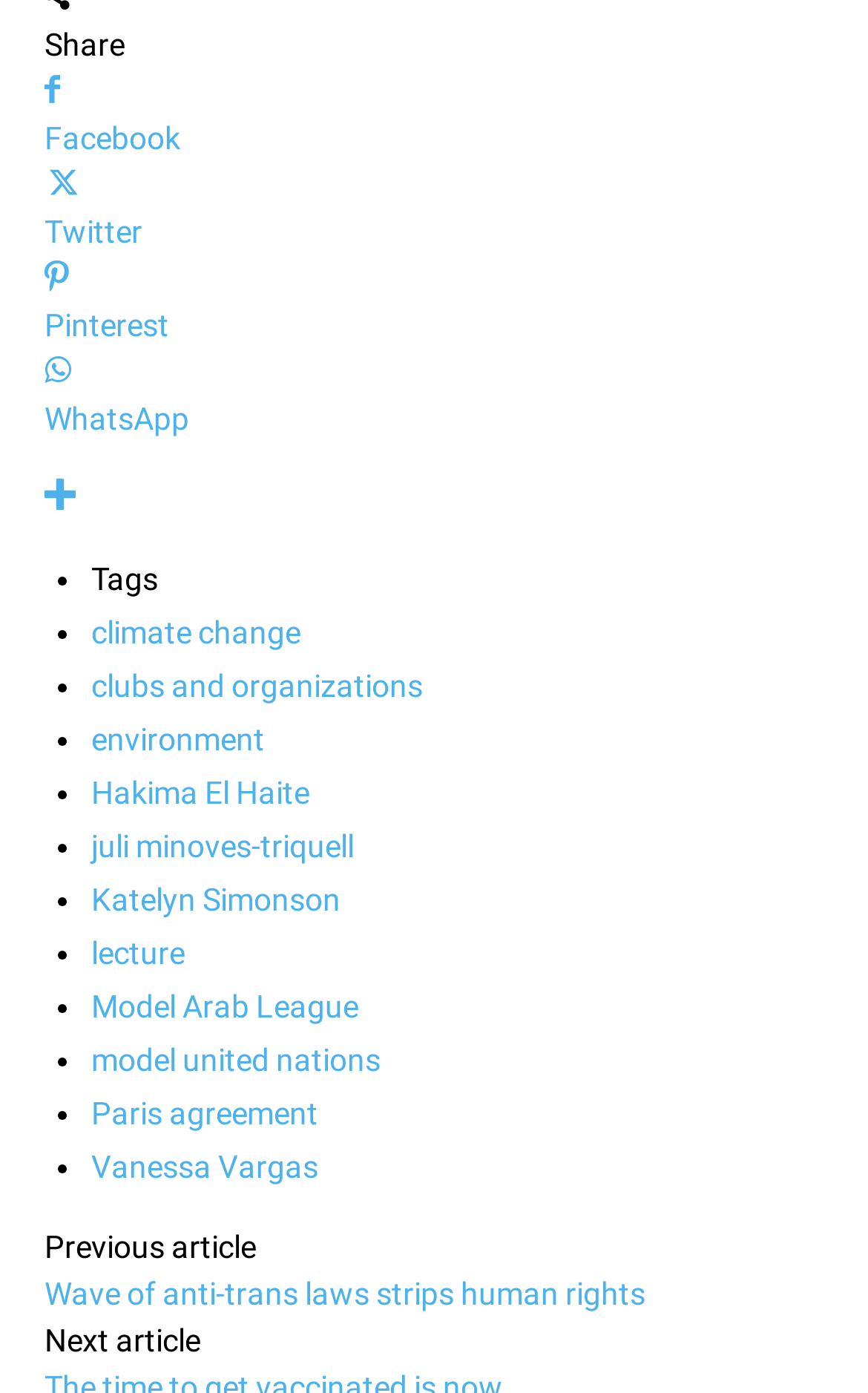Please provide a one-word or phrase answer to the question: 
How many tags are listed on the webpage?

11